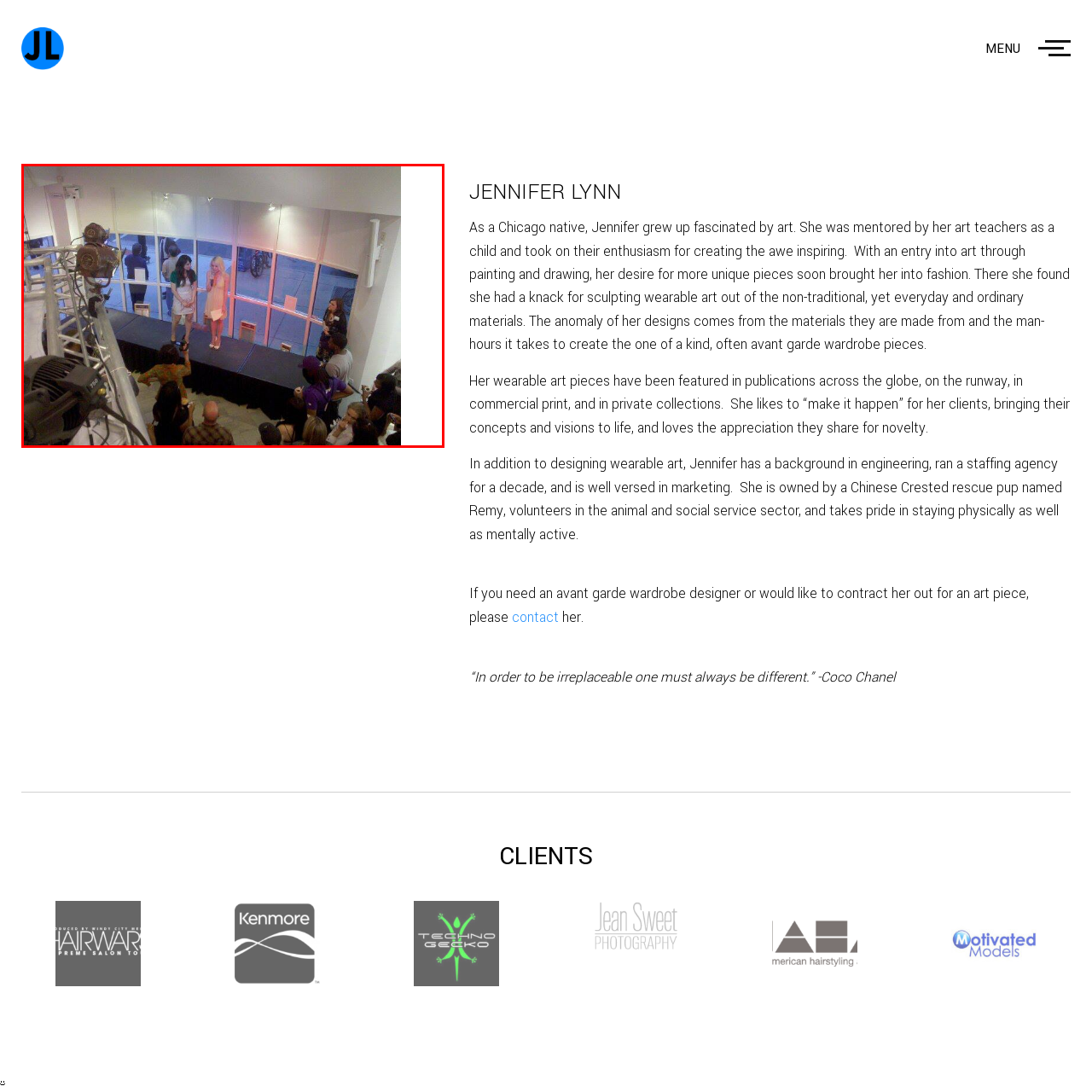What is the focus of the event? Check the image surrounded by the red bounding box and reply with a single word or a short phrase.

Creative focus